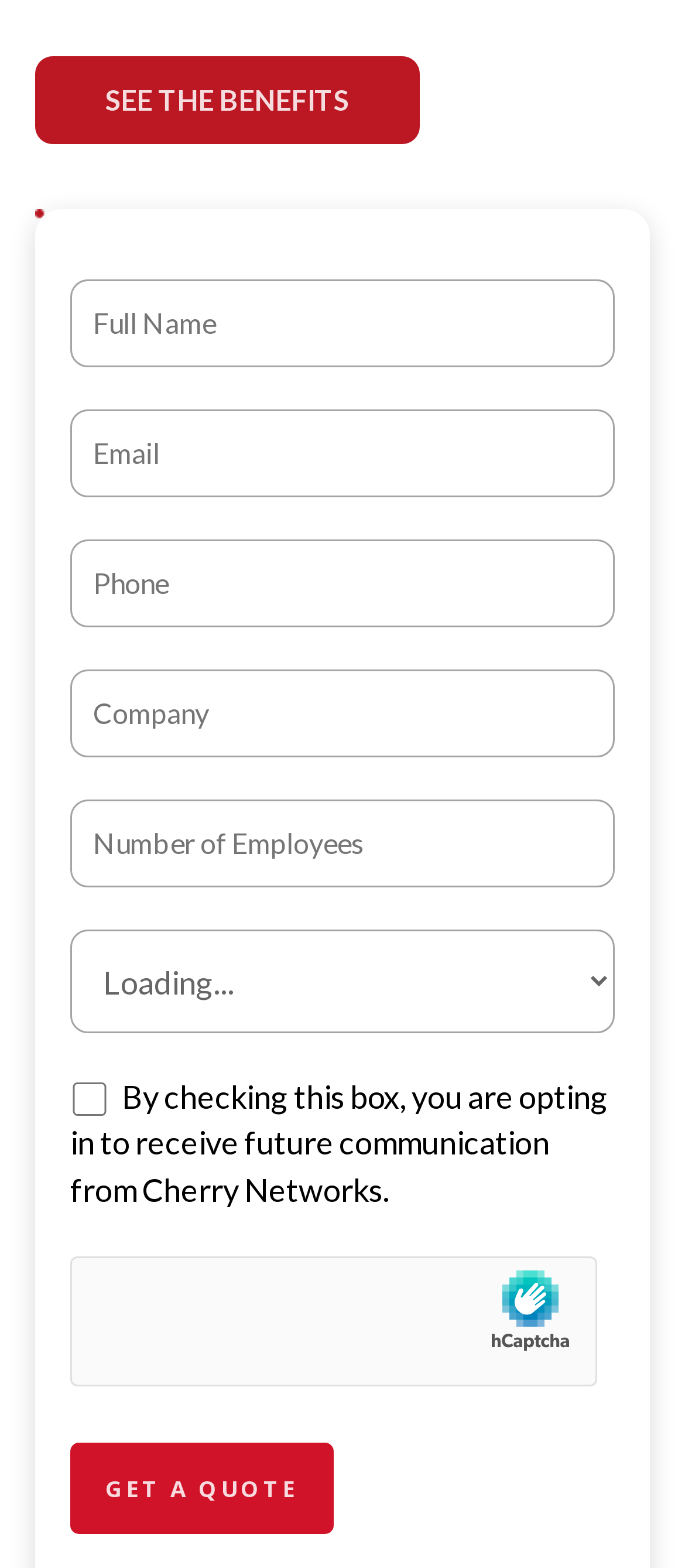Locate the bounding box coordinates of the item that should be clicked to fulfill the instruction: "Enter Email".

[0.103, 0.261, 0.897, 0.318]